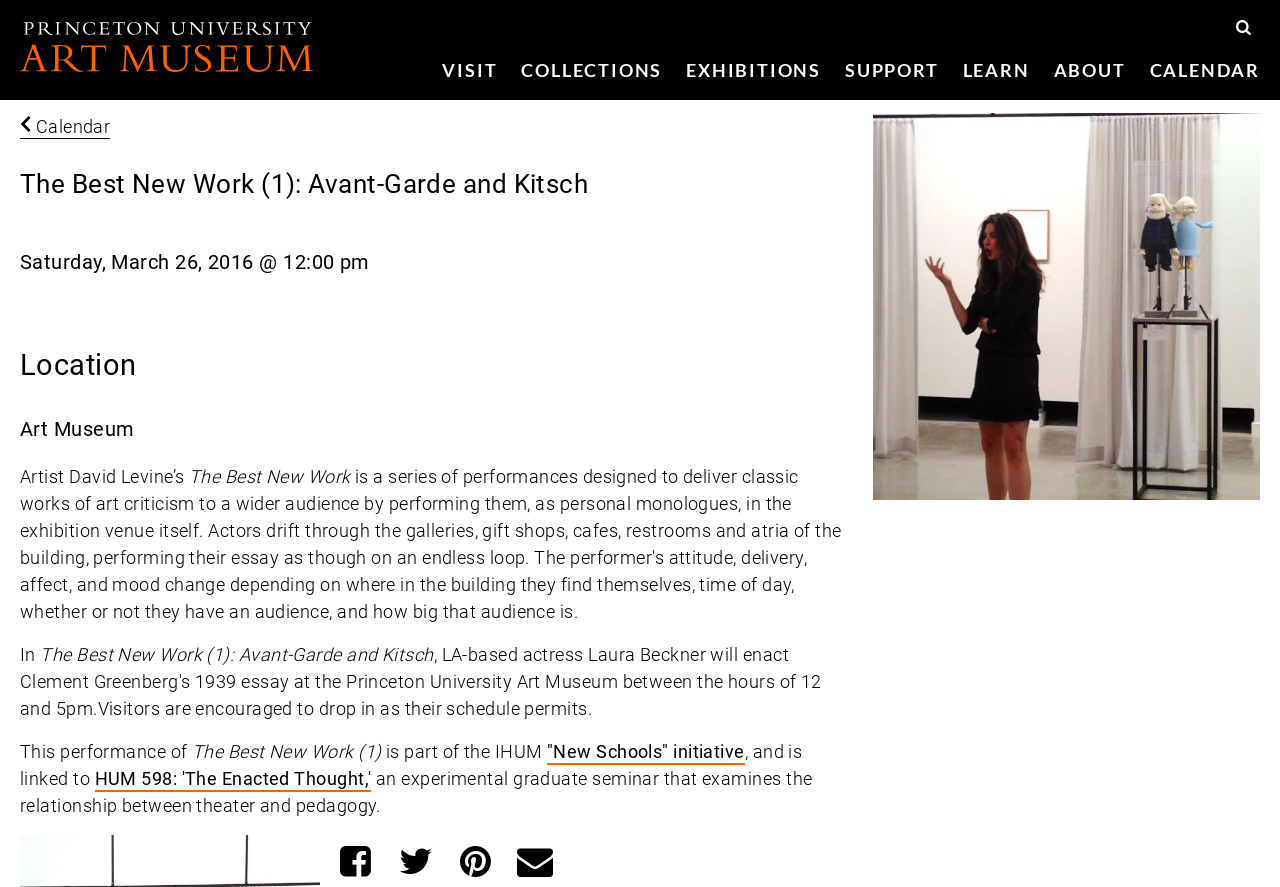With reference to the screenshot, provide a detailed response to the question below:
What is the date of the event?

I found the answer by looking at the StaticText element with the text 'Saturday, March 26, 2016 @ 12:00 pm', which indicates the date and time of the event.